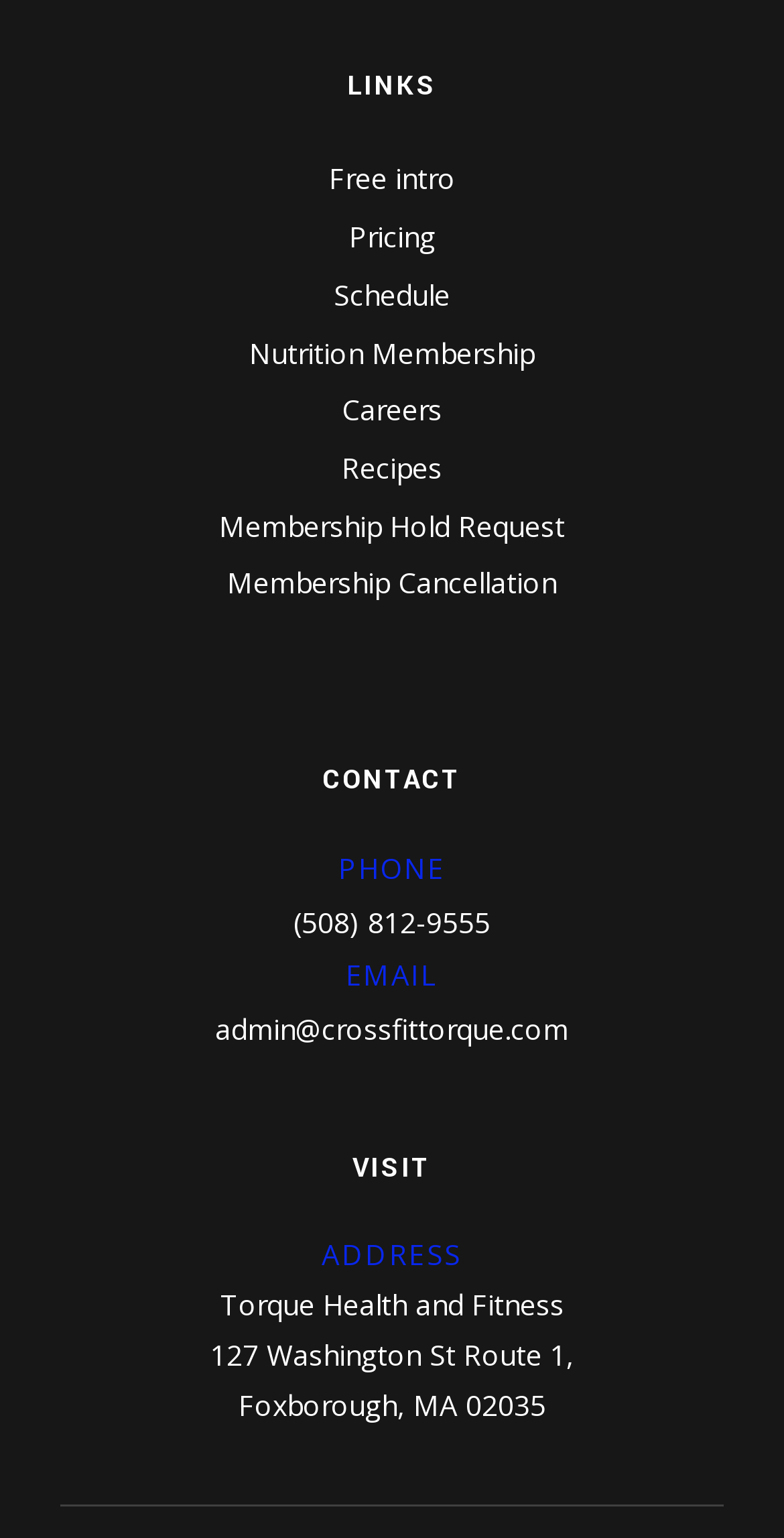Could you locate the bounding box coordinates for the section that should be clicked to accomplish this task: "Send an email to admin@crossfittorque.com".

[0.274, 0.657, 0.726, 0.682]